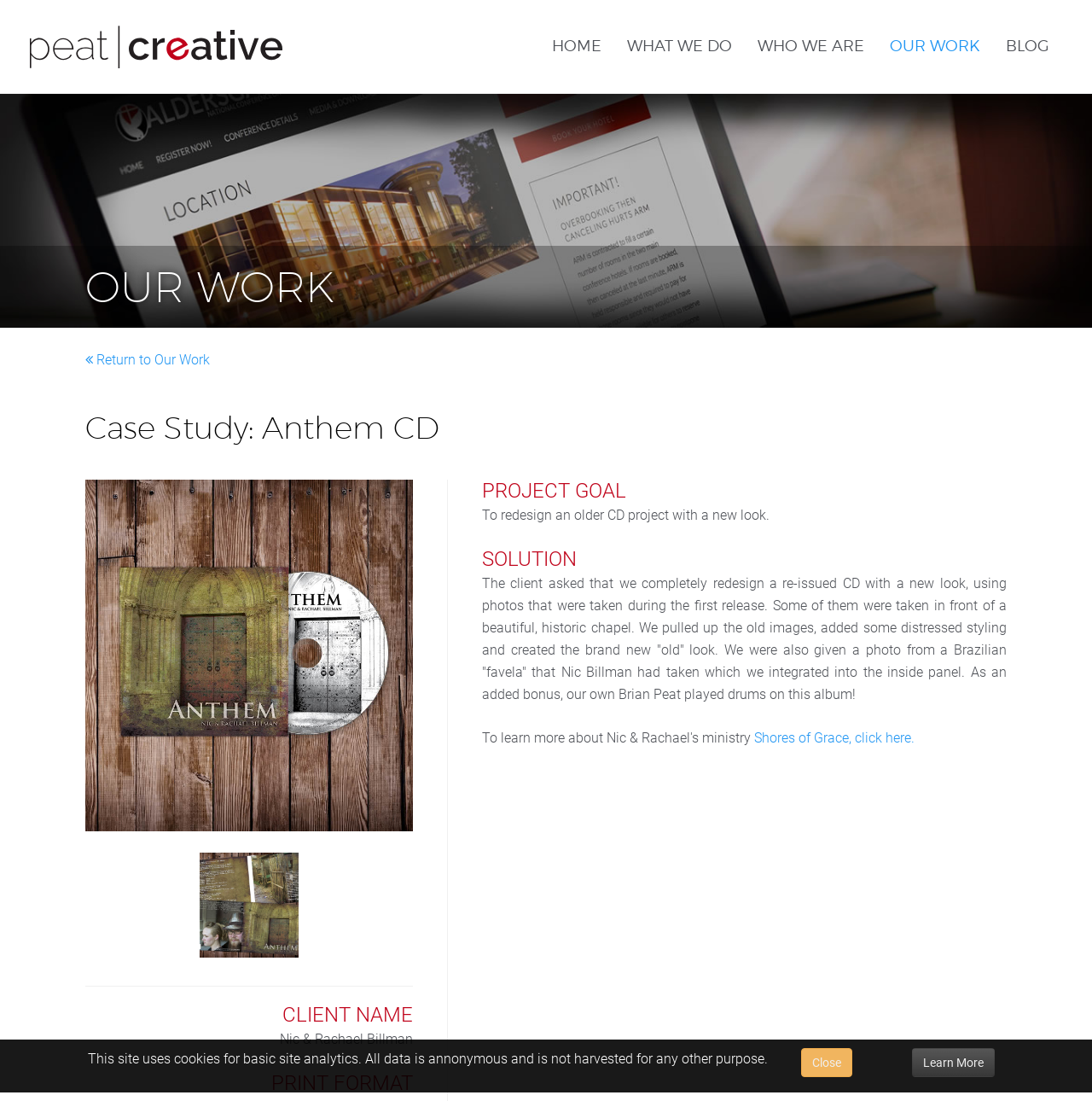Describe all significant elements and features of the webpage.

The webpage is about Peat Creative, a company offering Joomla, Print, and Presentation services. At the top left, there is a logo of Peat Creative, which is also a link. Next to it, there is a navigation menu with links to HOME, WHAT WE DO, WHO WE ARE, OUR WORK, and BLOG.

Below the navigation menu, there is a heading that says "OUR WORK". Underneath, there is a case study about Anthem CD, which is a project by Peat Creative. The case study has a heading that says "Case Study: Anthem CD". 

On the left side of the case study, there is a figure with a link, and below it, there is another figure with an image and a link. On the right side, there are several sections of text, including "CLIENT NAME", "PRINT FORMAT", "PROJECT GOAL", "SOLUTION", and a description of the project. The project goal is to redesign an older CD project with a new look, and the solution involves redesigning the CD with a new look using photos taken during the first release.

At the bottom of the page, there is a notice about the site using cookies for basic site analytics, and a button to close the notice. Next to the button, there is a link to "Learn More" about the cookies.